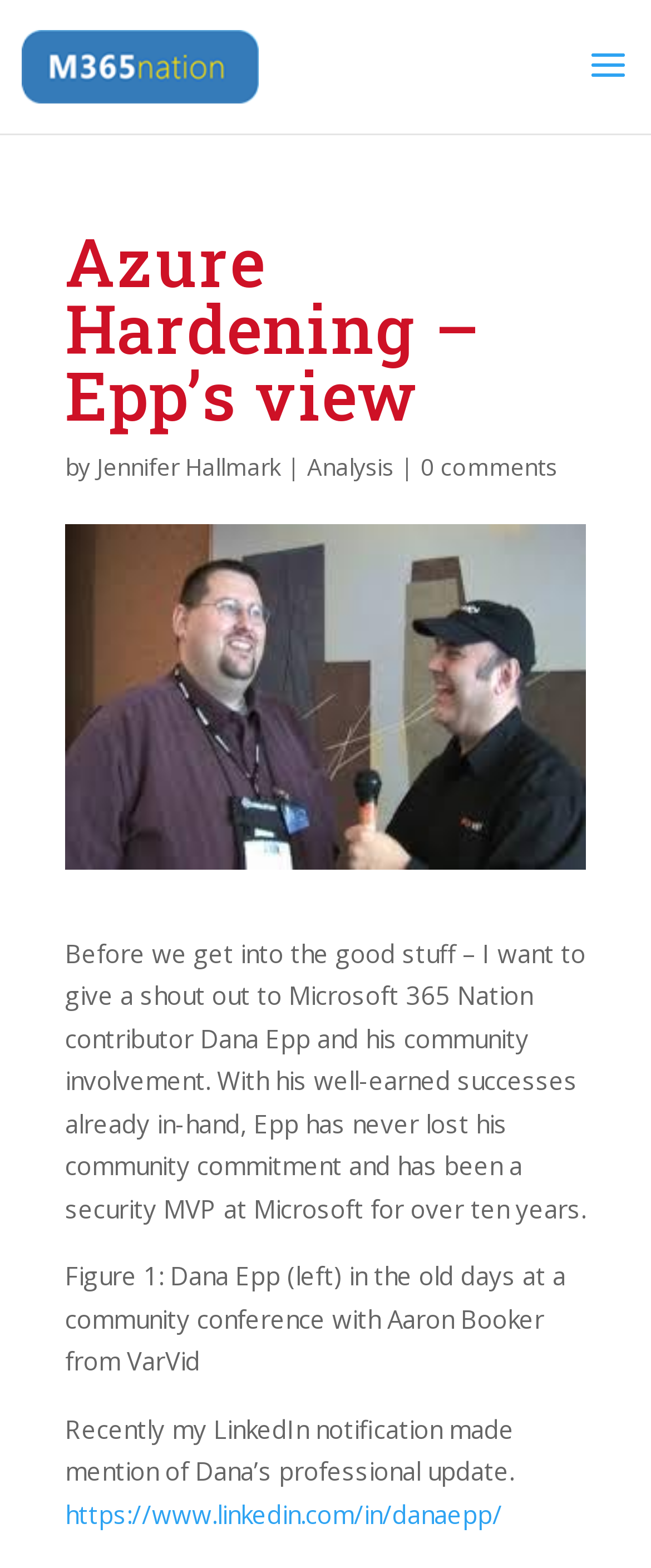Please identify and generate the text content of the webpage's main heading.

Azure Hardening – Epp’s view